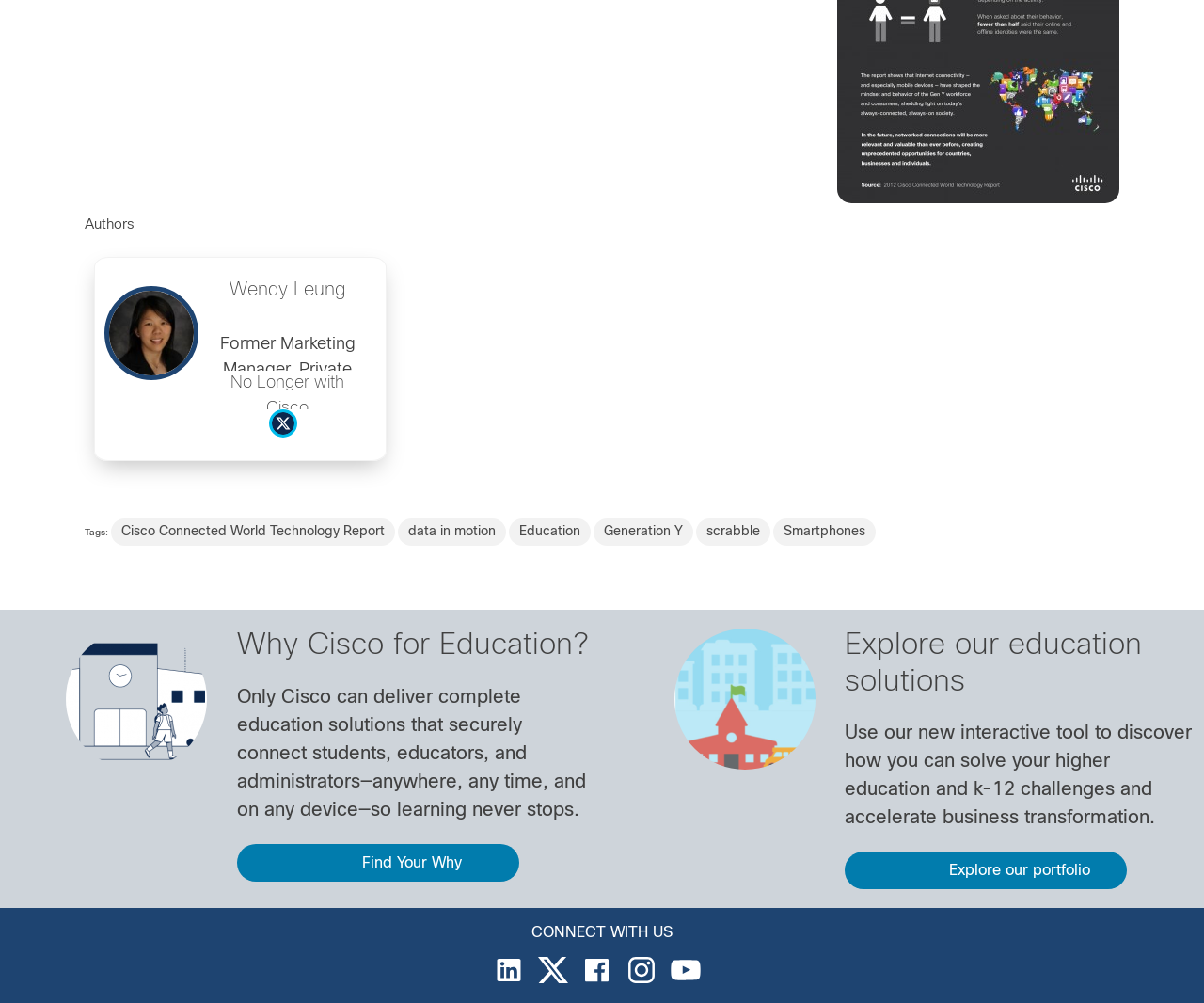Given the element description alt="Go to Cisco's LinkedIn", specify the bounding box coordinates of the corresponding UI element in the format (top-left x, top-left y, bottom-right x, bottom-right y). All values must be between 0 and 1.

[0.41, 0.97, 0.435, 0.986]